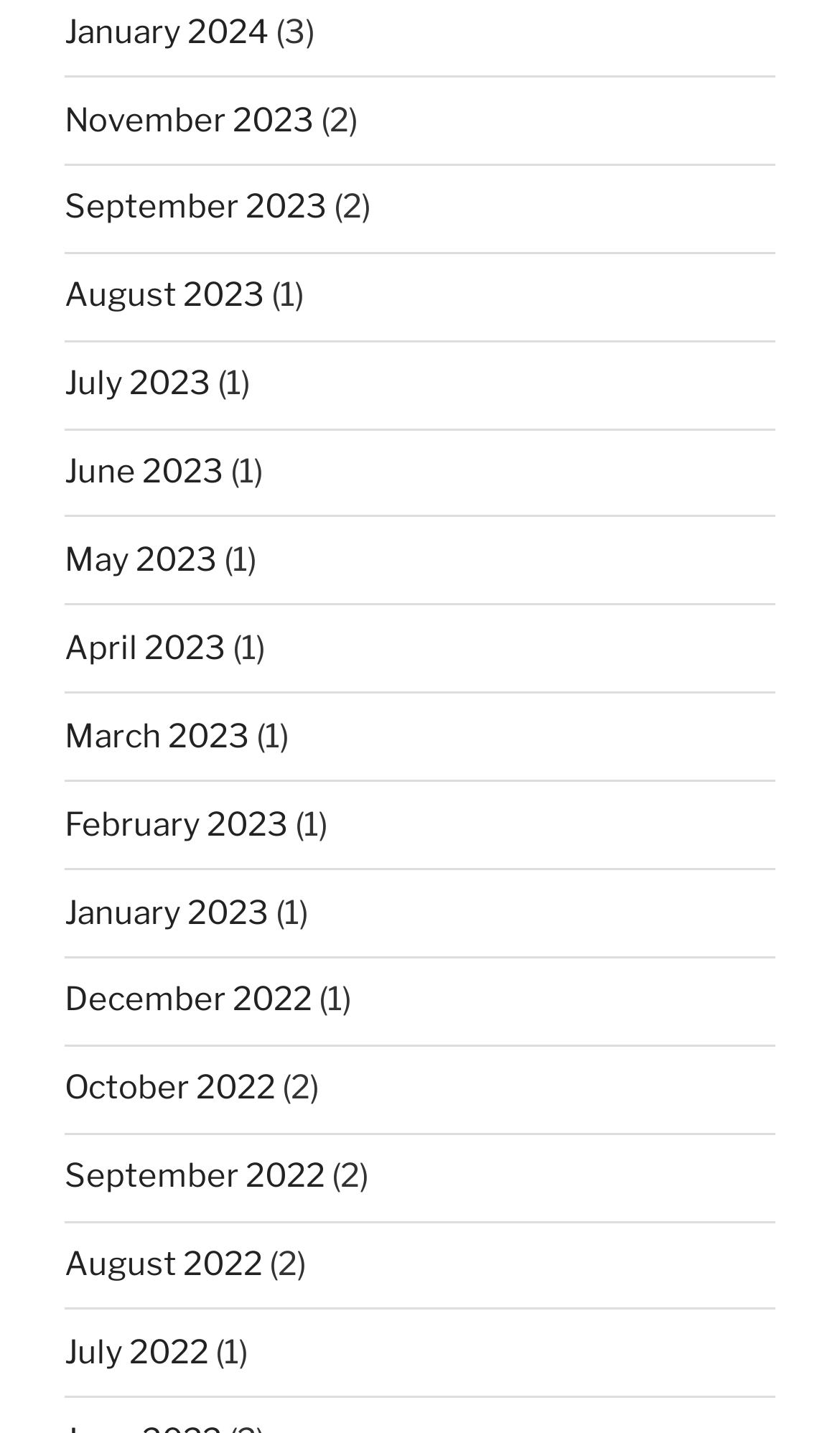What is the position of the link 'June 2023'?
Please use the image to deliver a detailed and complete answer.

By analyzing the y-coordinates of the links, I found that the link 'June 2023' is located in the middle of the list, with a y-coordinate of 0.316.